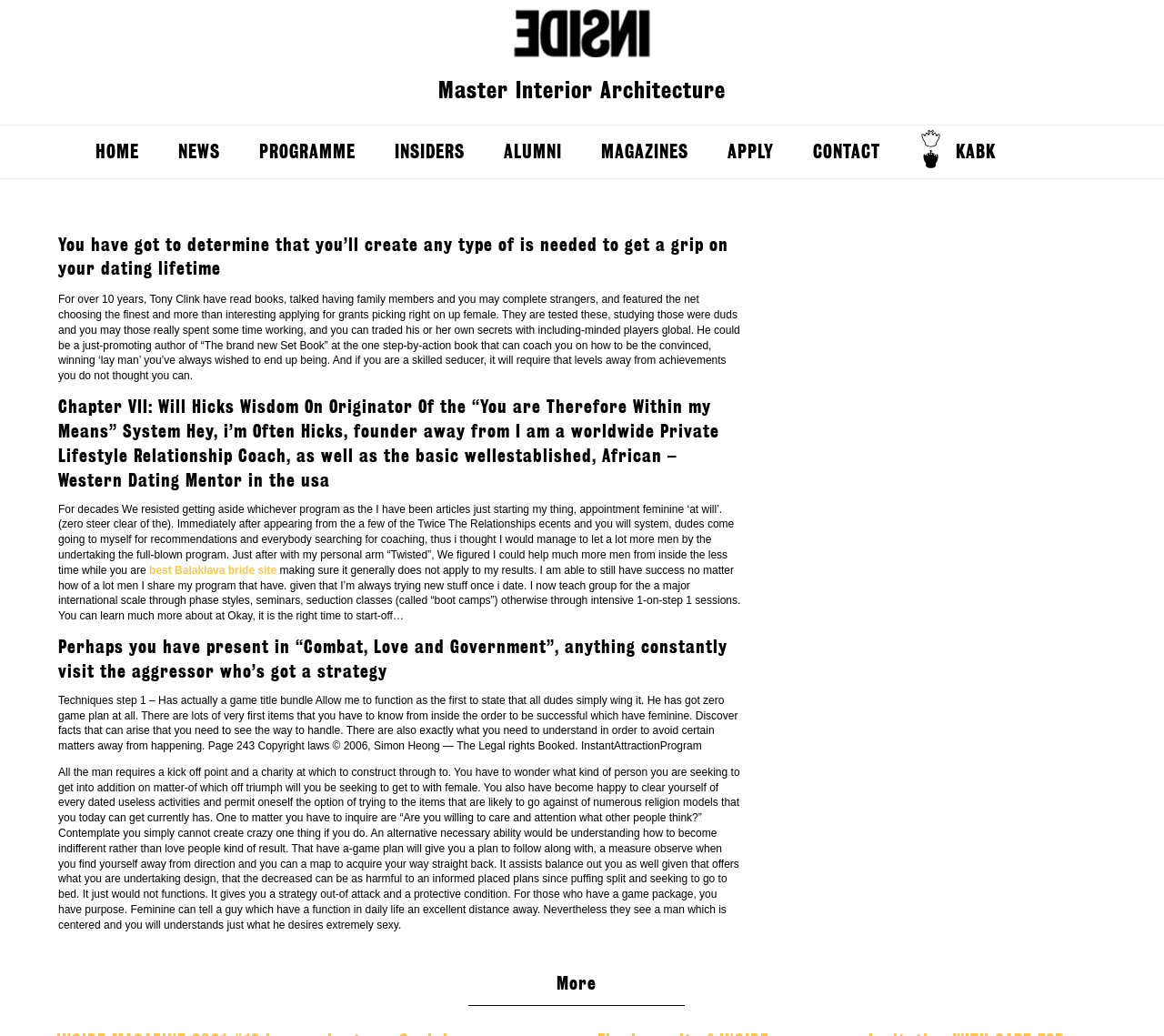Identify the coordinates of the bounding box for the element that must be clicked to accomplish the instruction: "Click 'Year Theme'".

[0.406, 0.172, 0.589, 0.216]